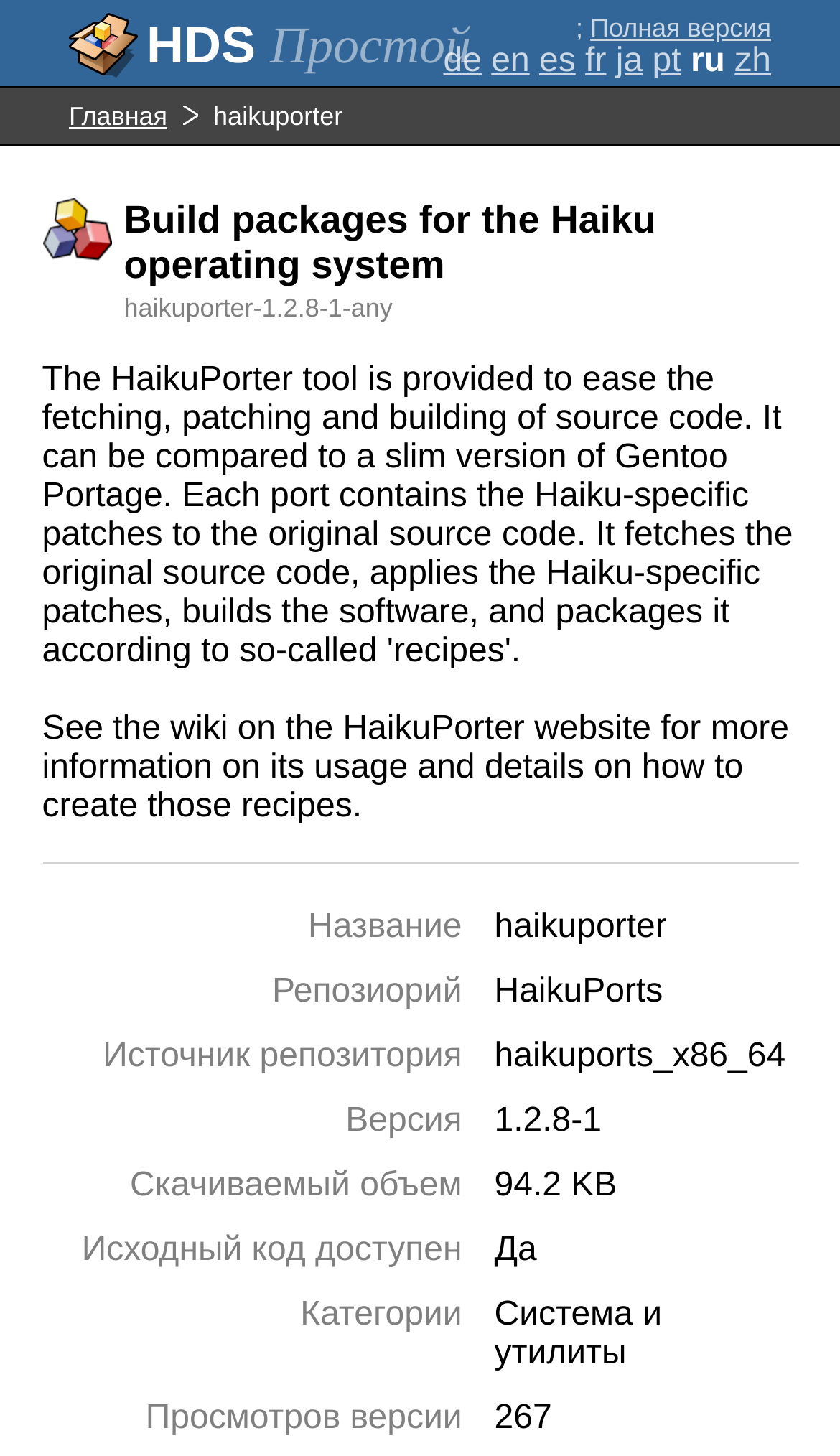Find the bounding box coordinates of the area that needs to be clicked in order to achieve the following instruction: "Click the link to switch to German language". The coordinates should be specified as four float numbers between 0 and 1, i.e., [left, top, right, bottom].

[0.528, 0.03, 0.573, 0.055]